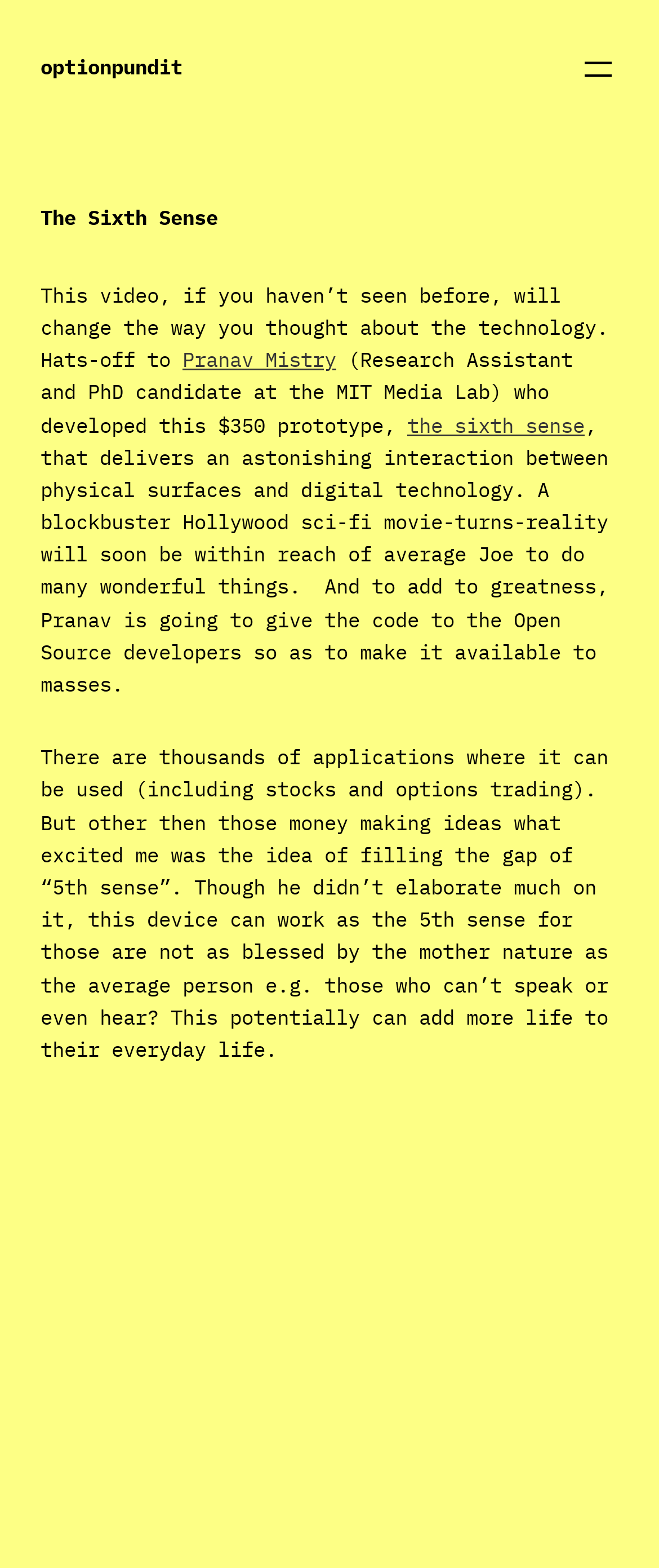What is the author's intention for the sixth sense device?
Provide a short answer using one word or a brief phrase based on the image.

To make it available to masses